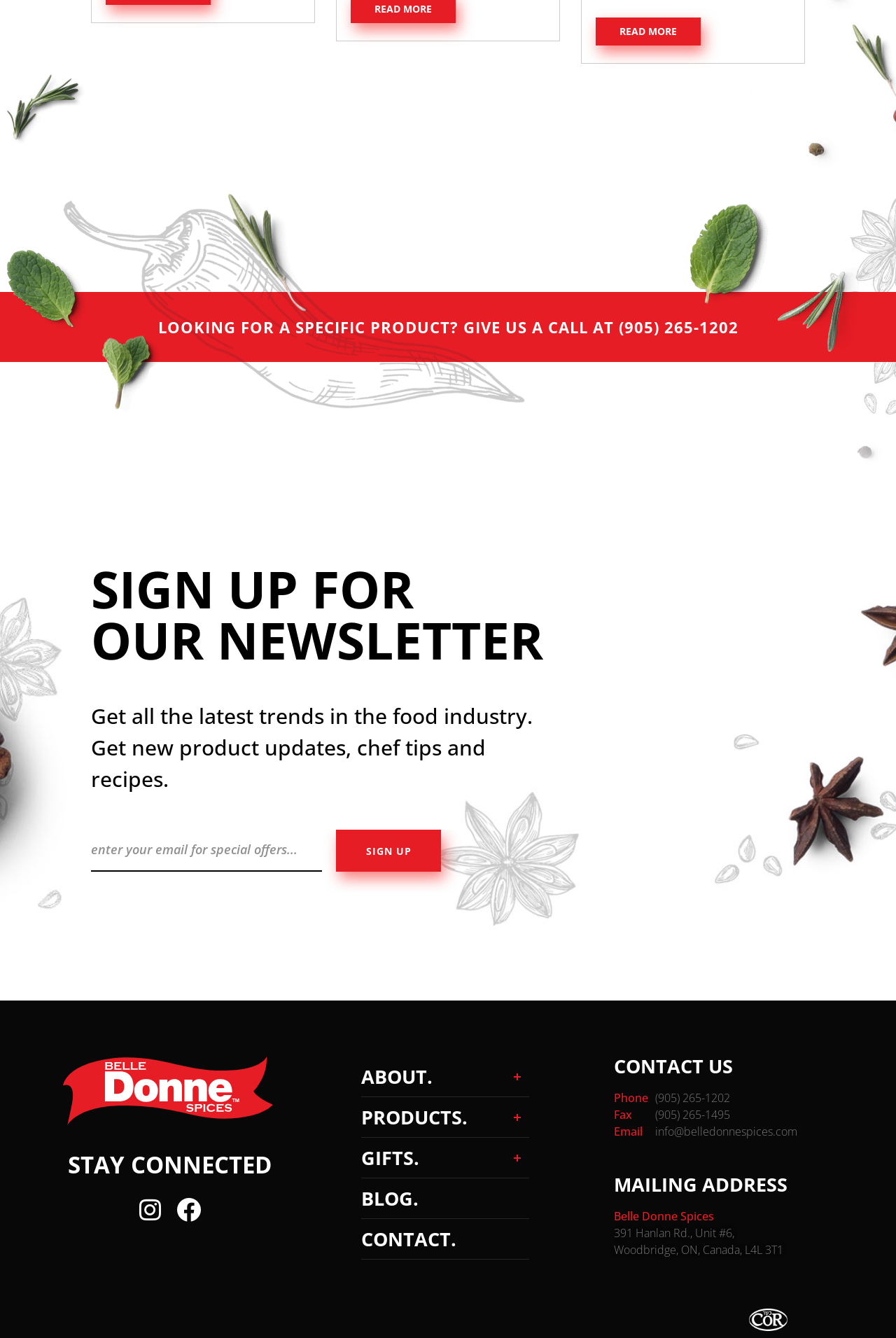What is the purpose of the textbox?
Answer the question with detailed information derived from the image.

The textbox is located below the heading 'SIGN UP FOR OUR NEWSLETTER' and has a placeholder text 'enter your email for special offers...'. It is required to enter an email address to sign up for the newsletter.